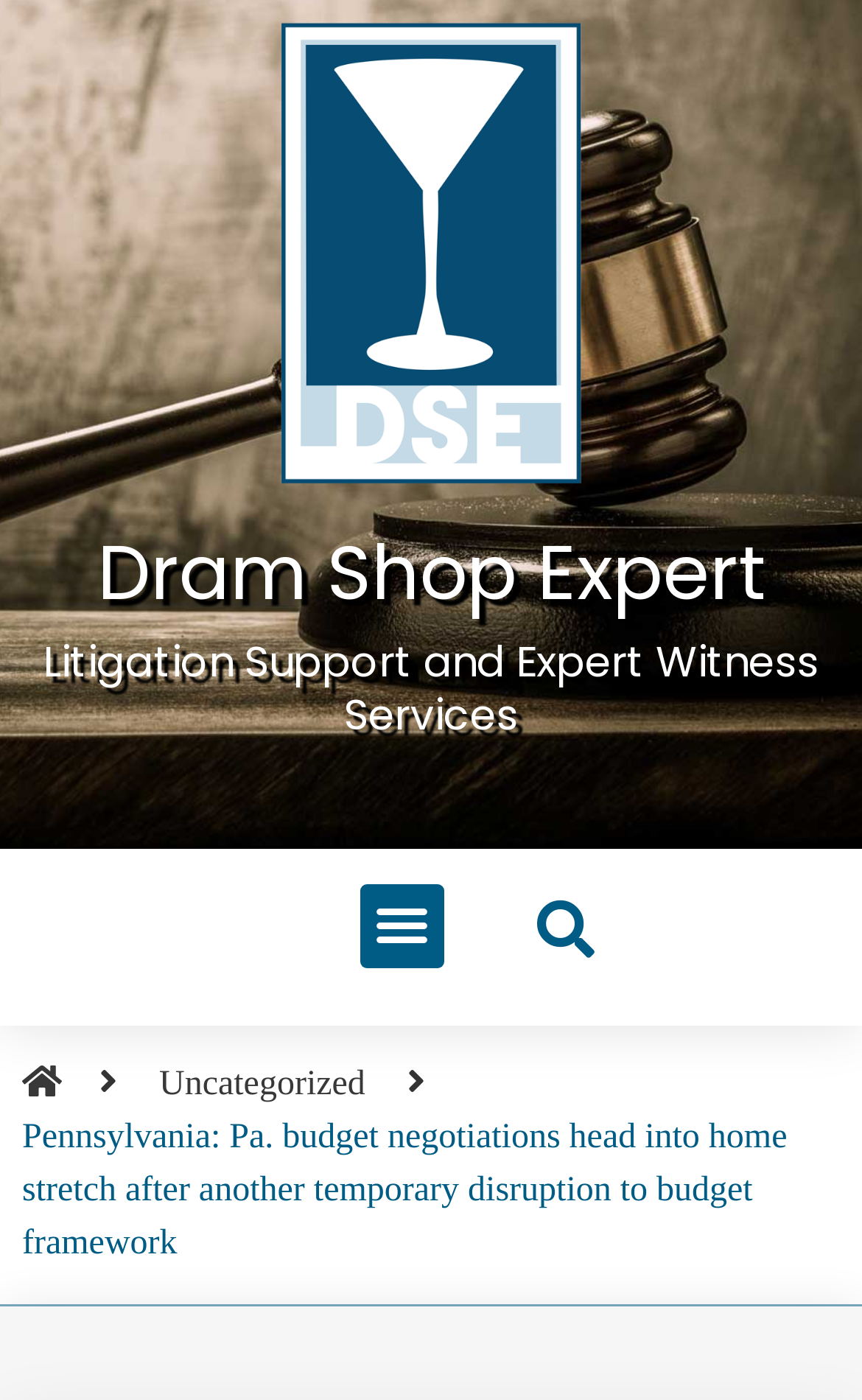Please find and generate the text of the main header of the webpage.

Dram Shop Expert